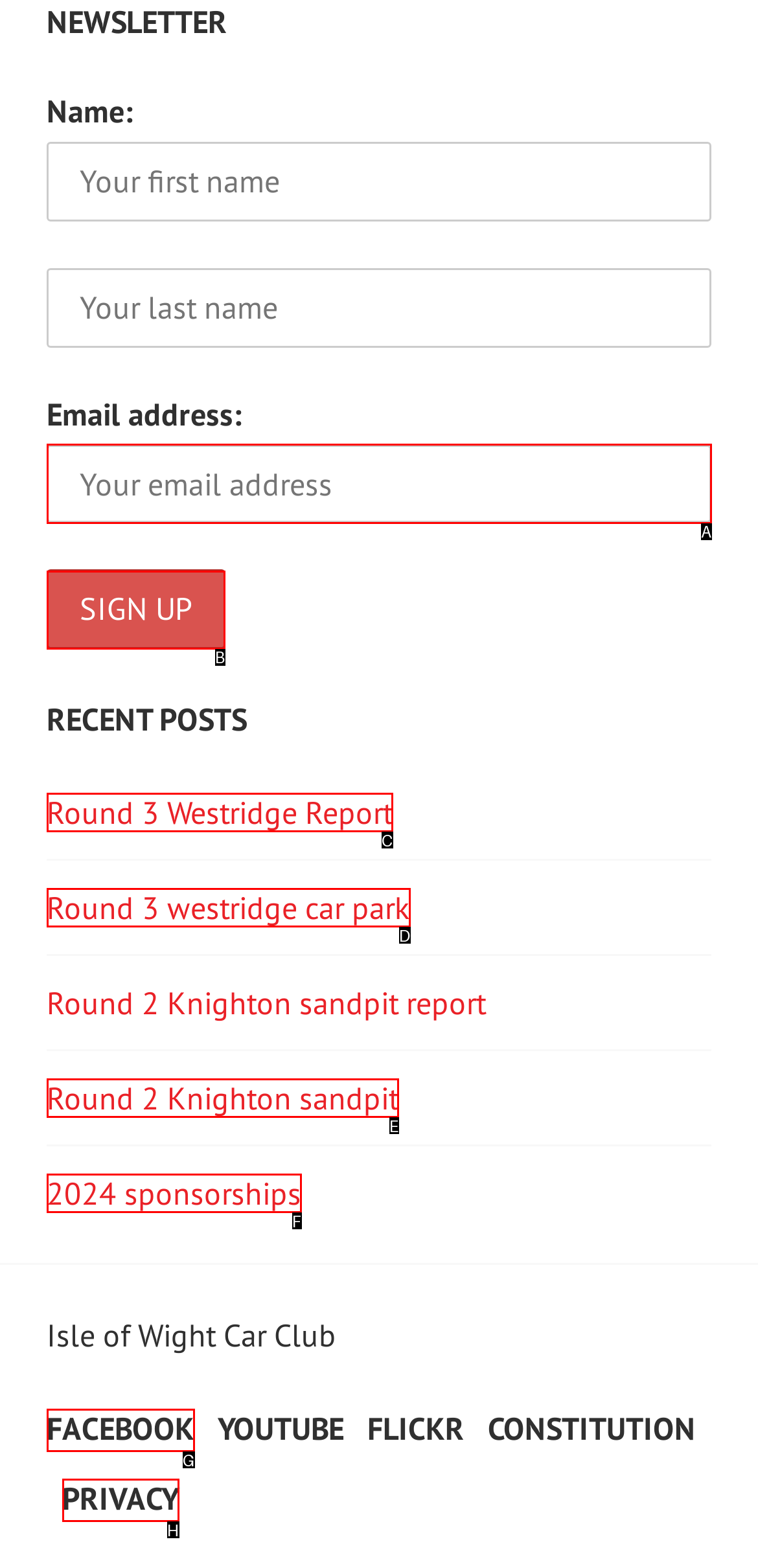For the task: View latest news, tell me the letter of the option you should click. Answer with the letter alone.

None